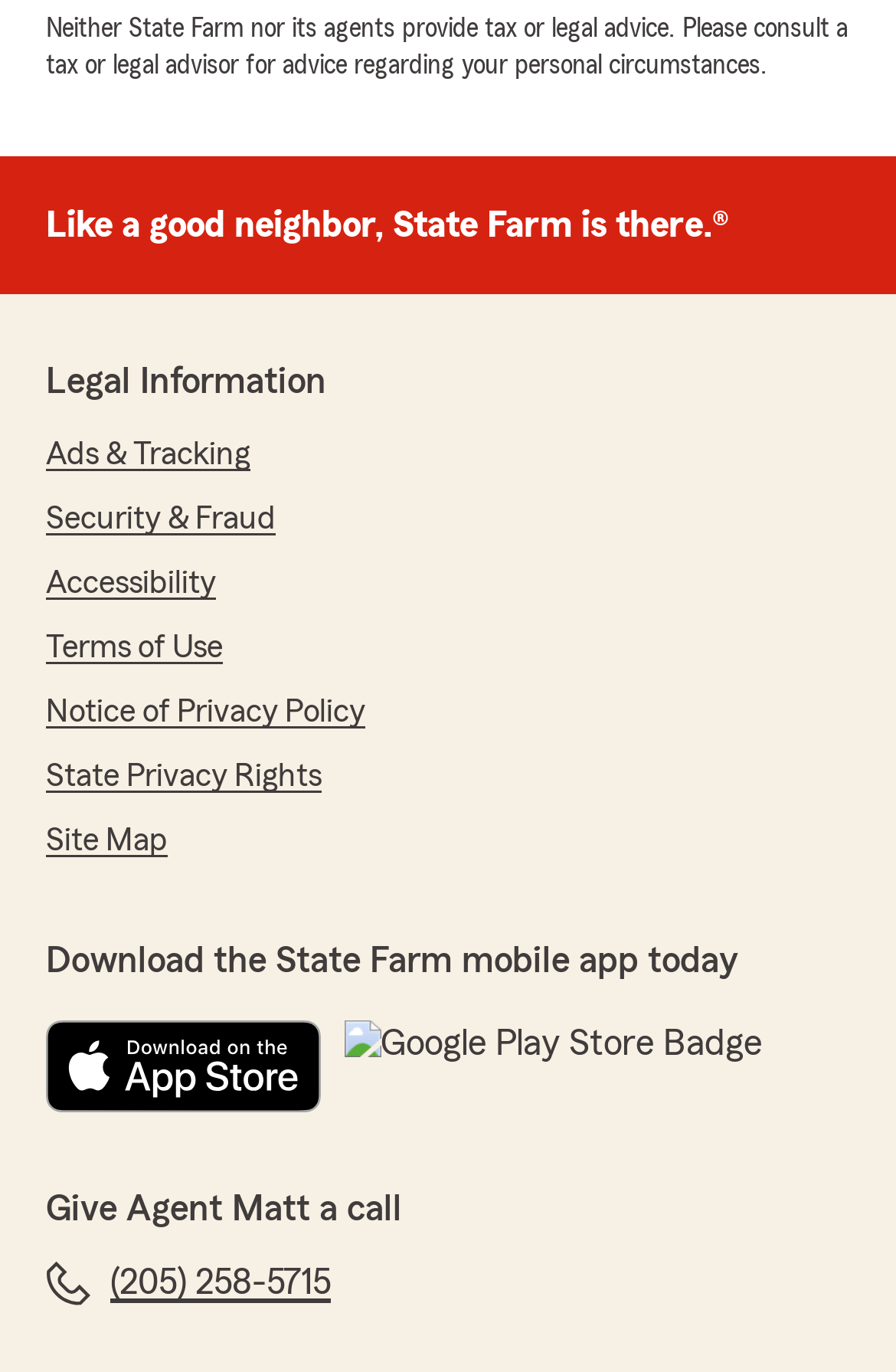What is the phone number of Agent Matt?
Can you provide a detailed and comprehensive answer to the question?

I found the link element with ID 136 that has the text '(205) 258-5715'. This is likely the phone number of Agent Matt, as it is mentioned in the preceding static text element with ID 214 that says 'Give Agent Matt a call'.